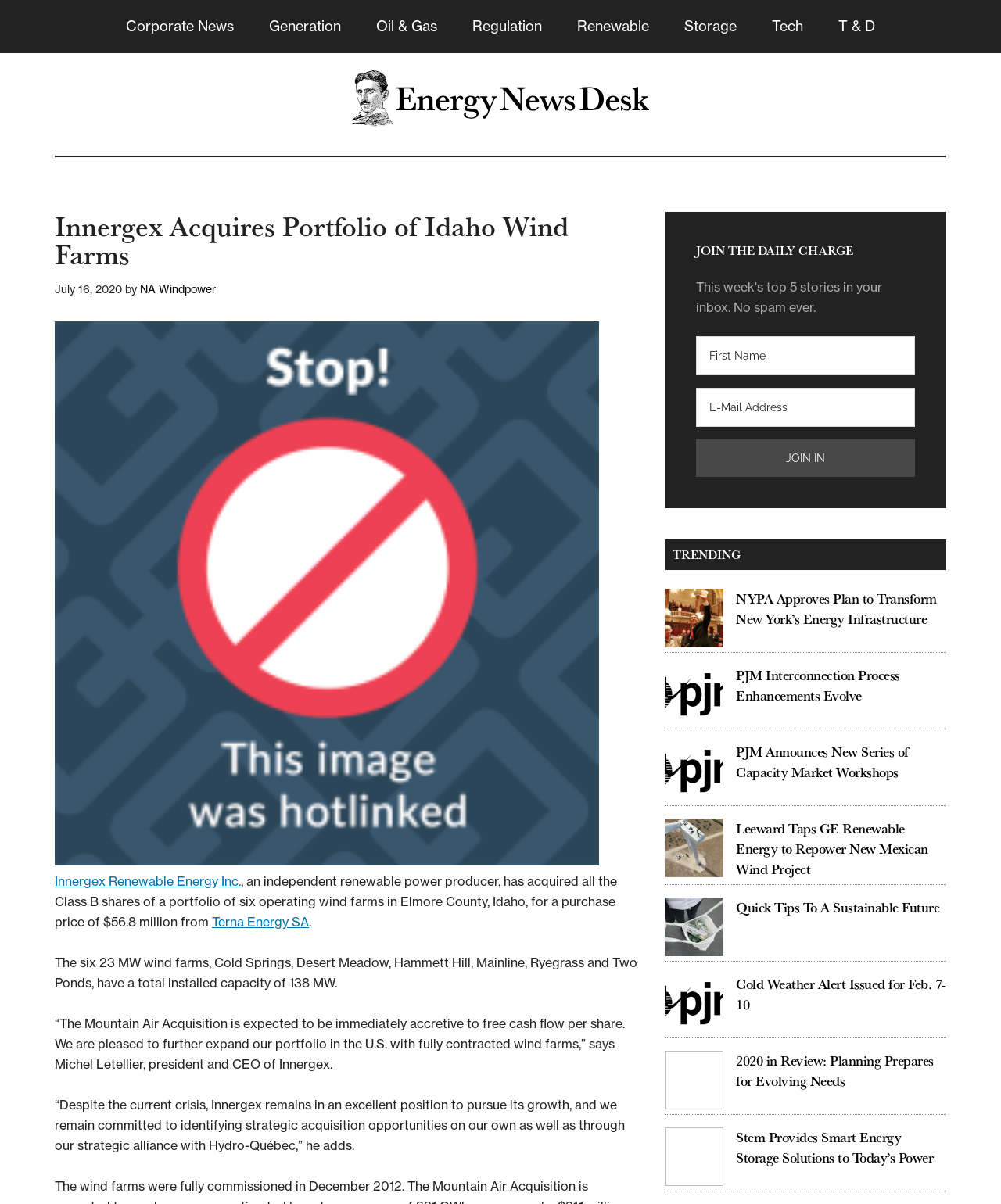Please find the bounding box coordinates of the section that needs to be clicked to achieve this instruction: "Click on the 'JOIN IN' button".

[0.695, 0.365, 0.914, 0.396]